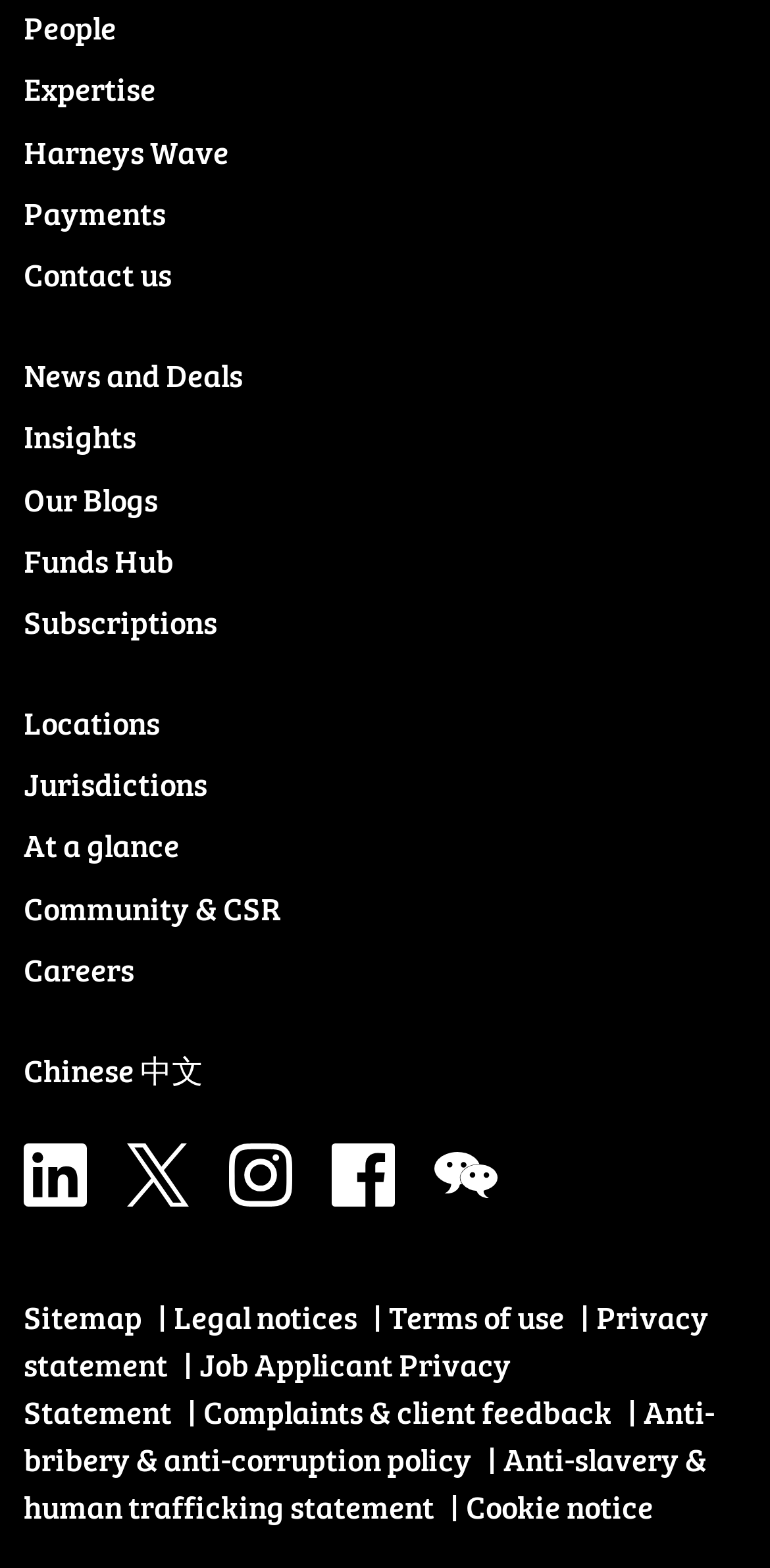Kindly provide the bounding box coordinates of the section you need to click on to fulfill the given instruction: "View Locations".

[0.031, 0.443, 0.938, 0.473]